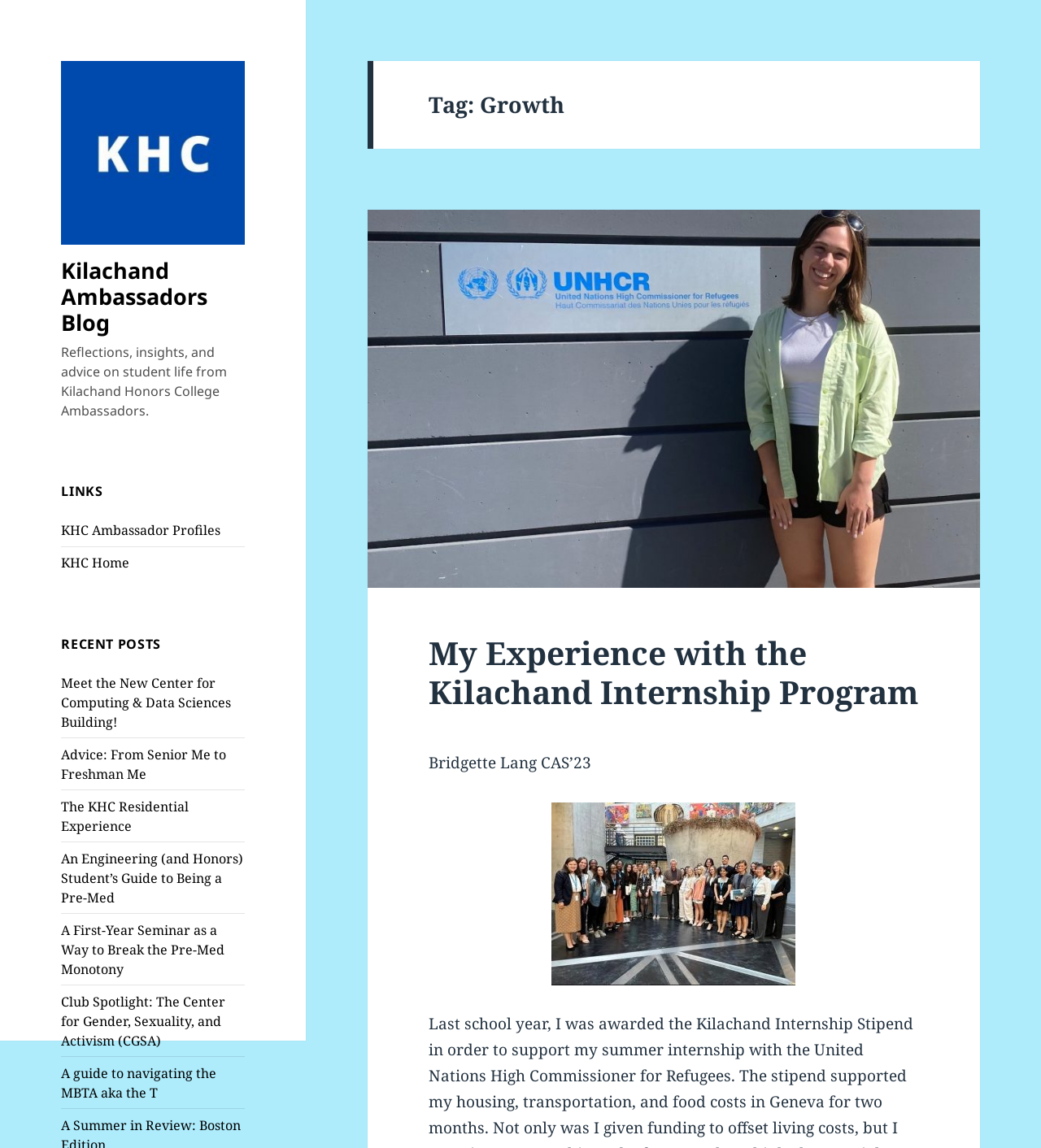Using a single word or phrase, answer the following question: 
What is the name of the blog?

Kilachand Ambassadors Blog